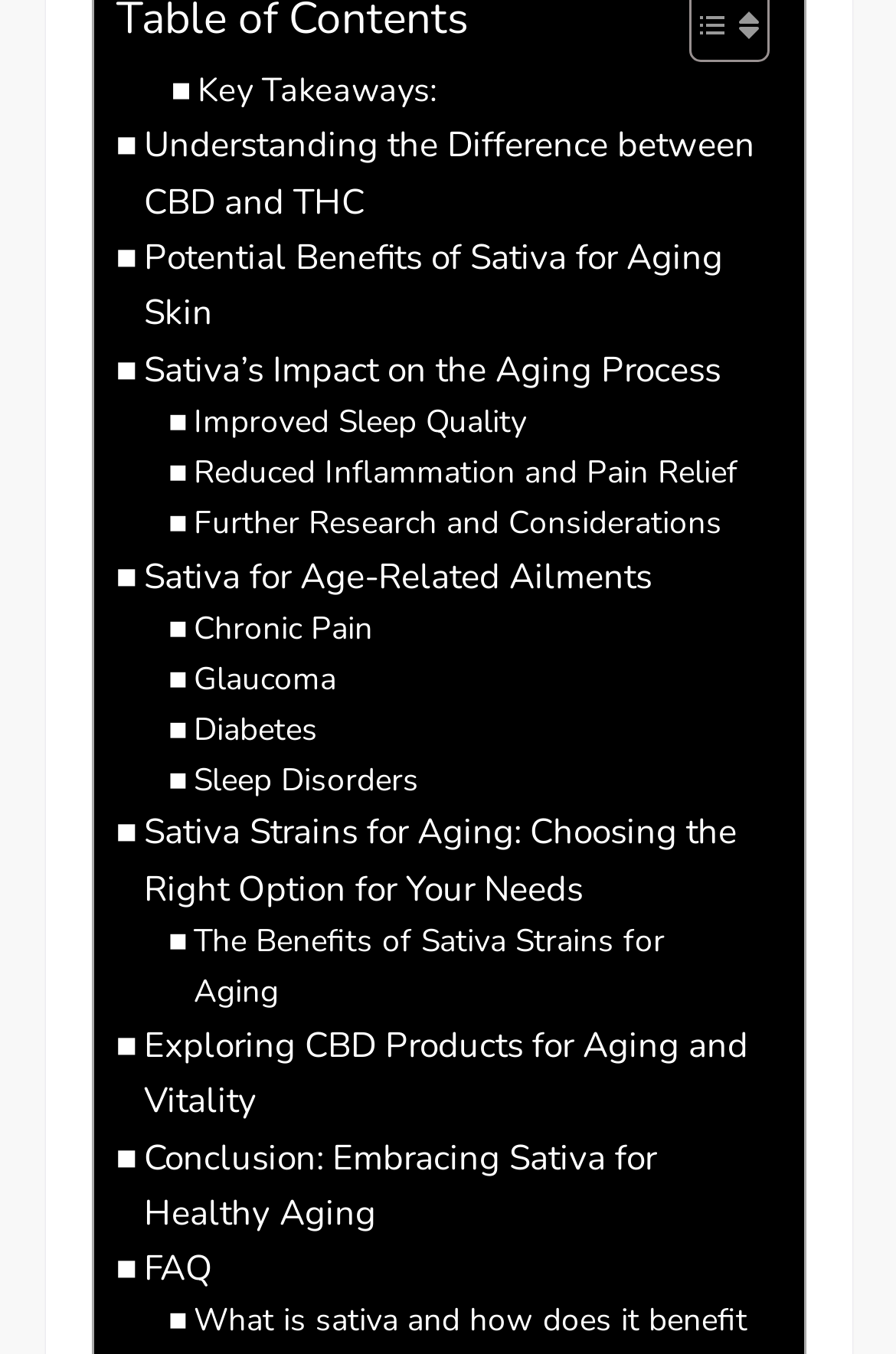From the element description Reduced Inflammation and Pain Relief, predict the bounding box coordinates of the UI element. The coordinates must be specified in the format (top-left x, top-left y, bottom-right x, bottom-right y) and should be within the 0 to 1 range.

[0.188, 0.331, 0.824, 0.368]